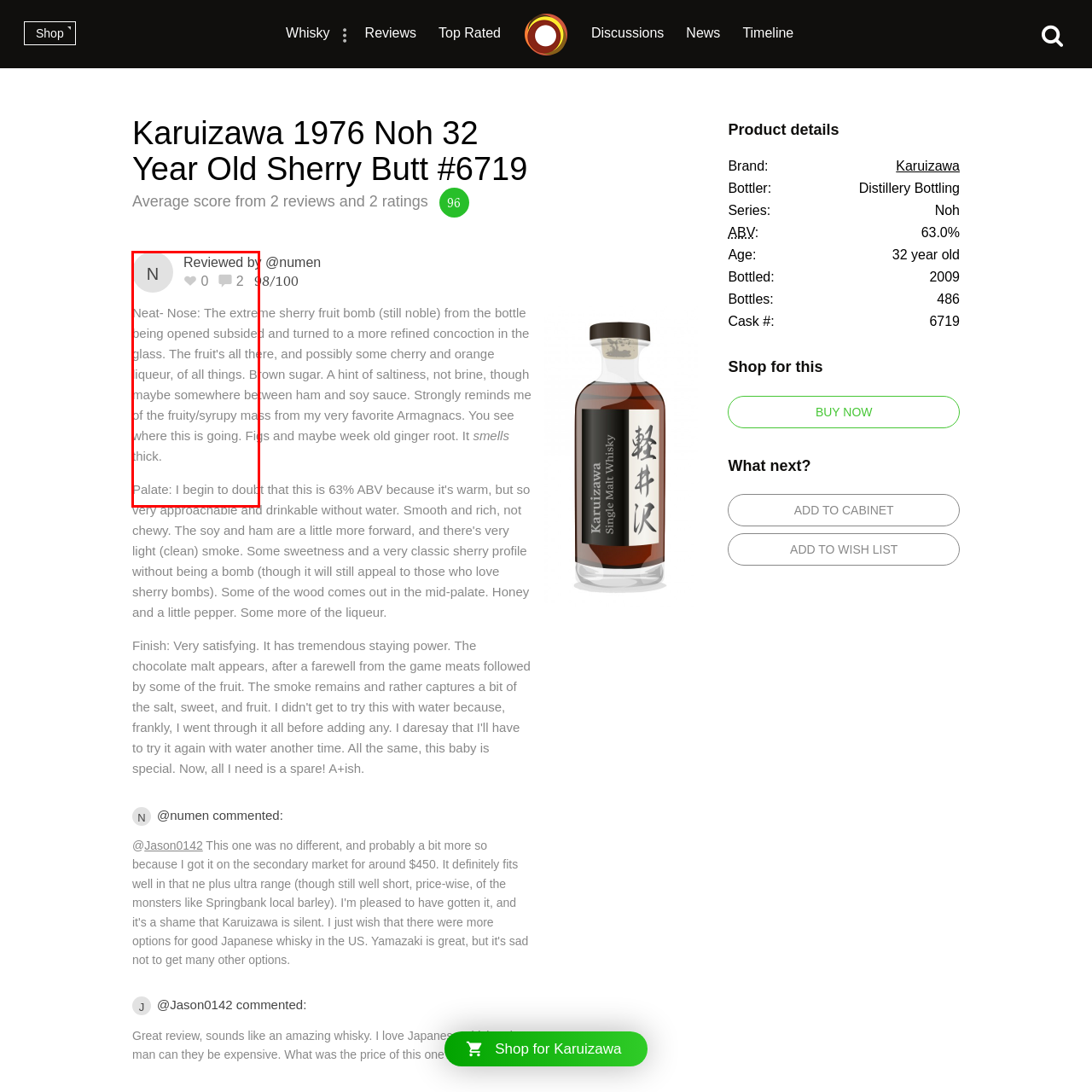Concentrate on the section within the teal border, In what year was the whisky distilled? 
Provide a single word or phrase as your answer.

1976